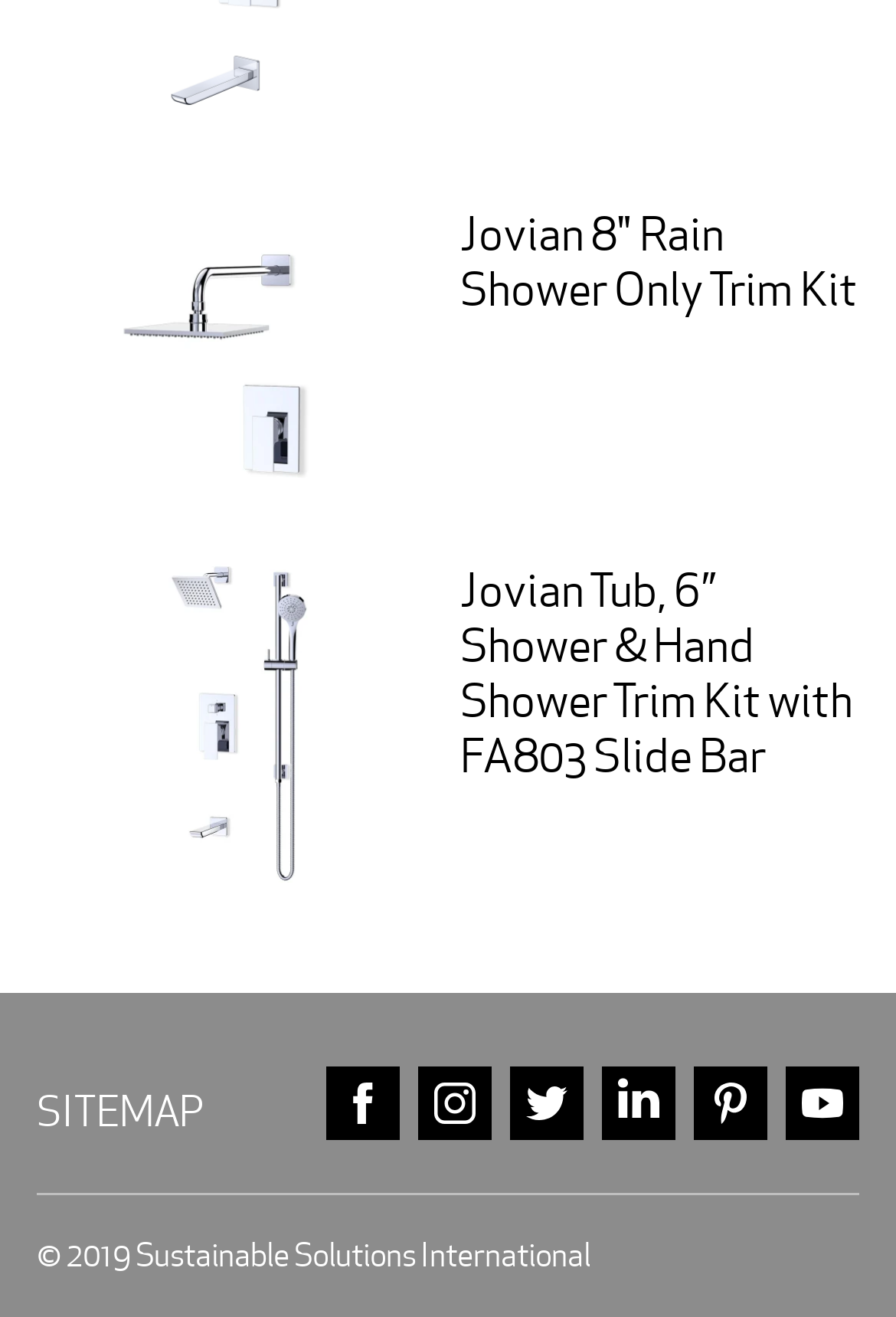Given the webpage screenshot, identify the bounding box of the UI element that matches this description: "linkedin".

[0.672, 0.81, 0.754, 0.866]